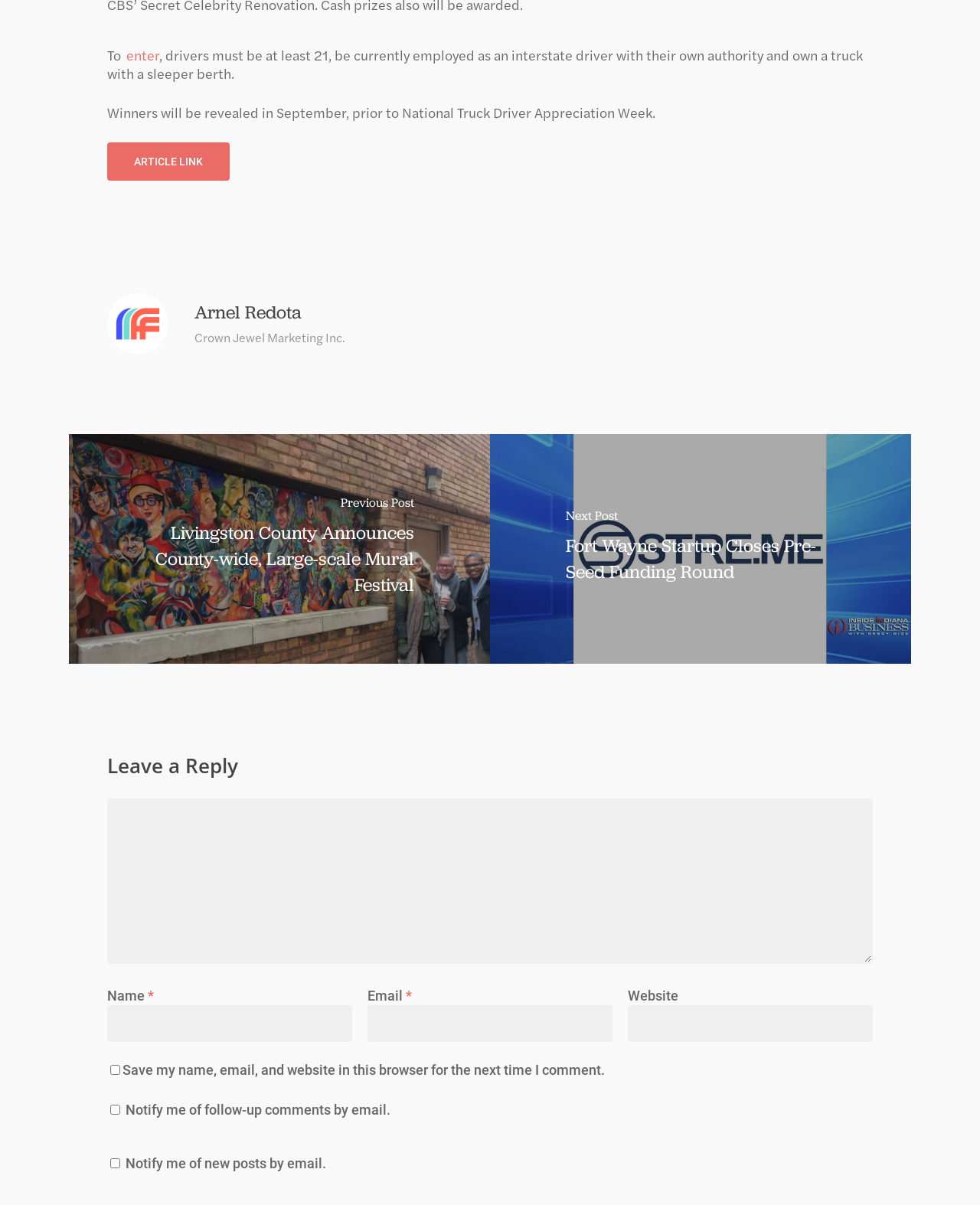Use the information in the screenshot to answer the question comprehensively: What is the company mentioned in the article?

The webpage has a static text element with the text 'Crown Jewel Marketing Inc.', which is likely the company mentioned in the article.